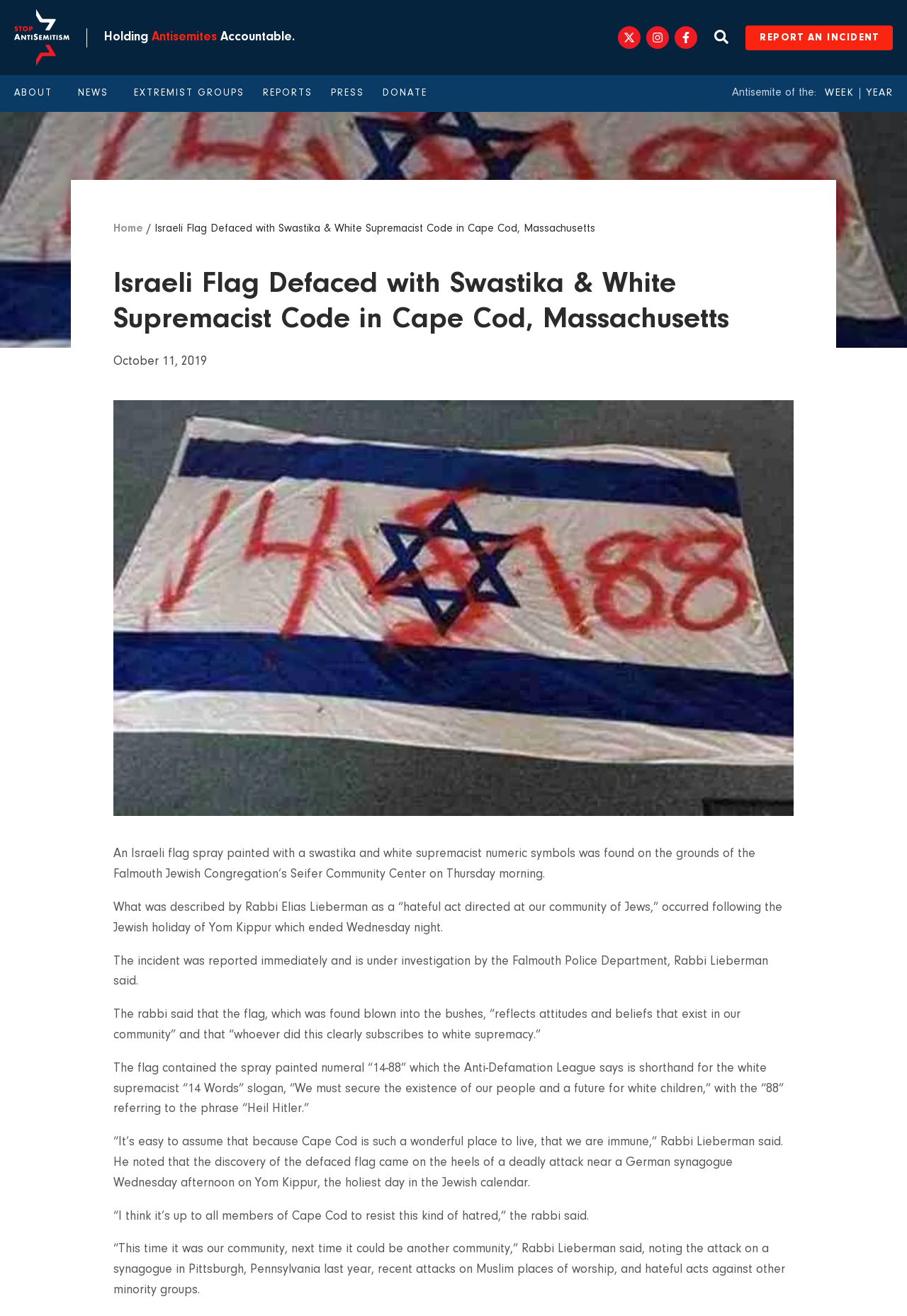Locate the bounding box coordinates of the element that should be clicked to fulfill the instruction: "search for something".

None